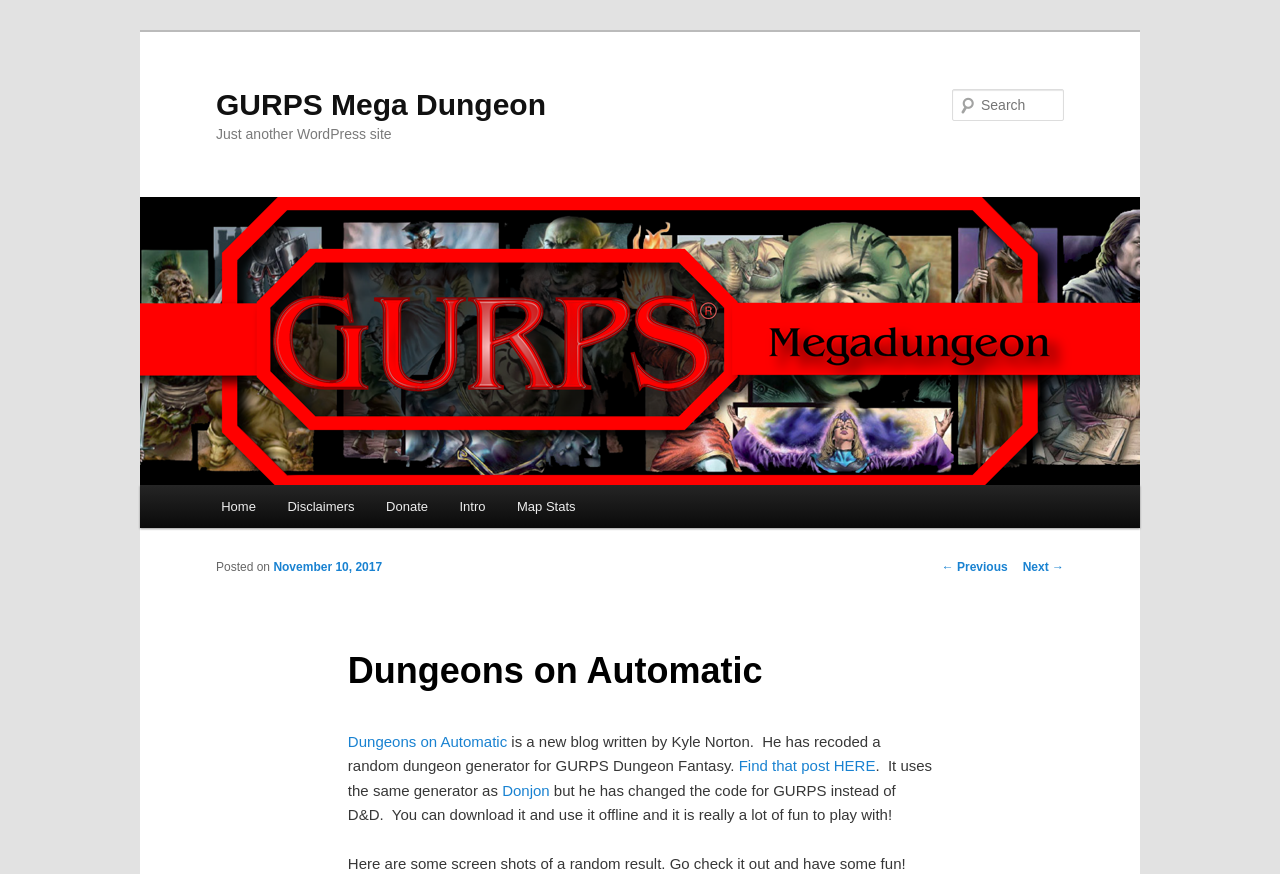From the webpage screenshot, predict the bounding box coordinates (top-left x, top-left y, bottom-right x, bottom-right y) for the UI element described here: ← Previous

[0.736, 0.641, 0.787, 0.657]